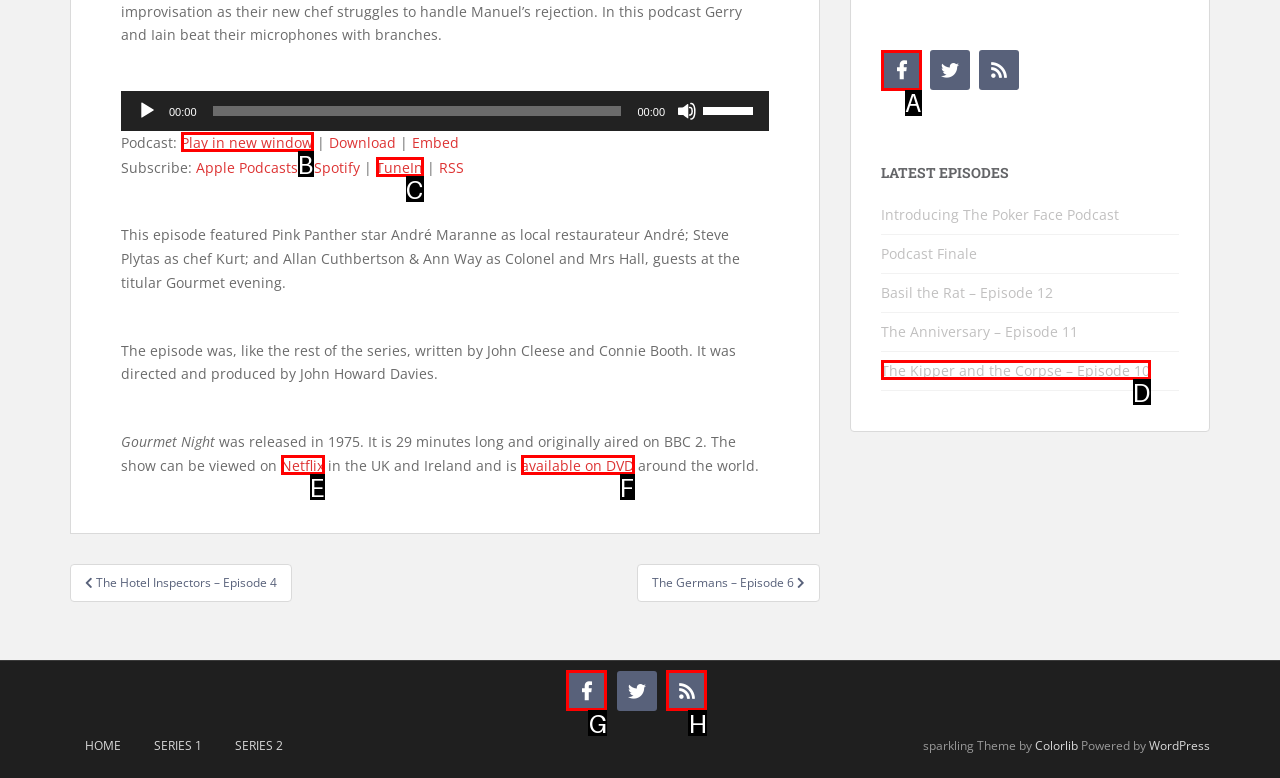Based on the element description: Play in new window, choose the HTML element that matches best. Provide the letter of your selected option.

B